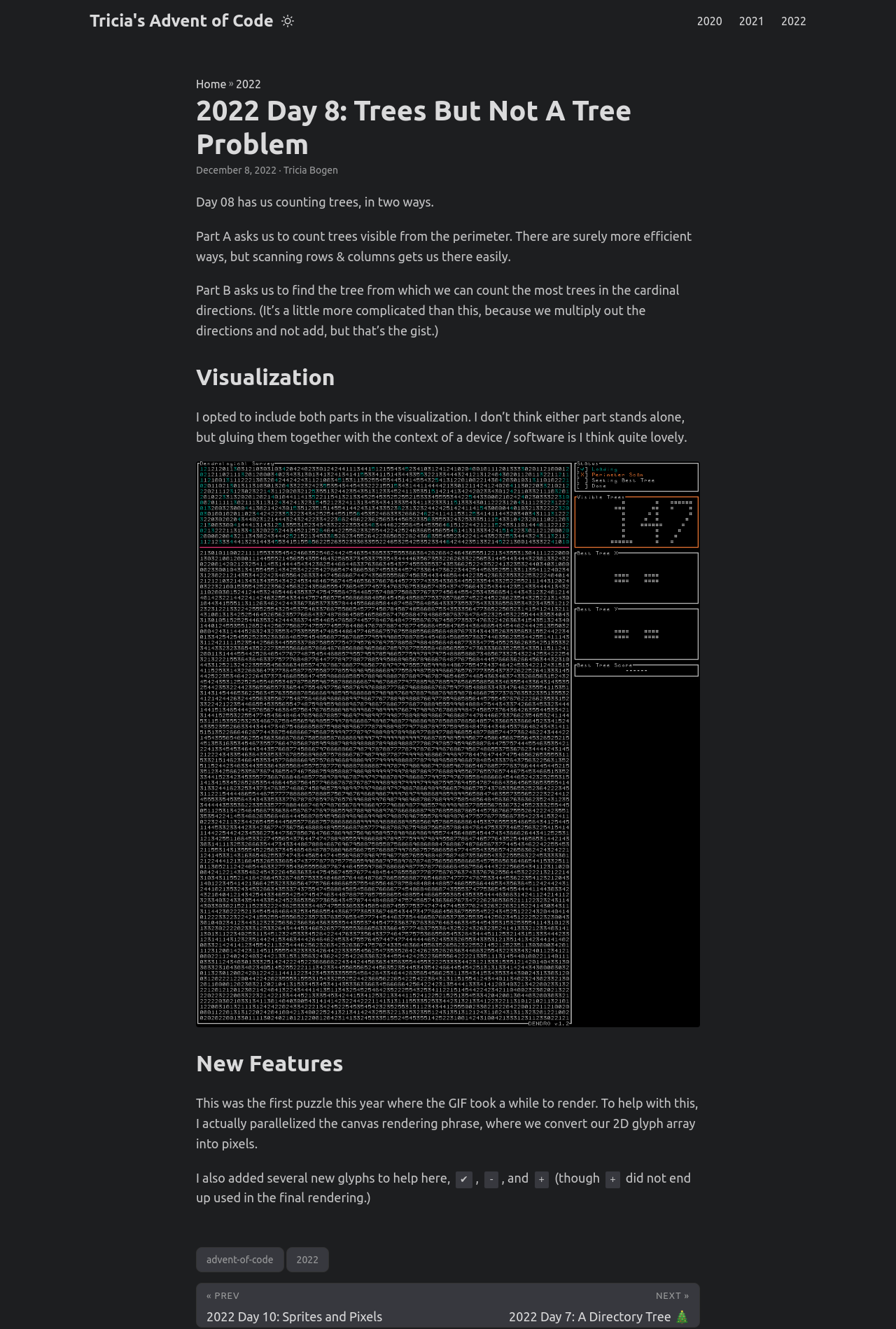How many links are there in the footer section?
Please provide a detailed answer to the question.

I counted the number of link elements within the FooterAsNonLandmark section, which are 'advent-of-code', '2022', '« PREV 2022 Day 10: Sprites and Pixels', and 'NEXT » 2022 Day 7: A Directory Tree 🎄'.